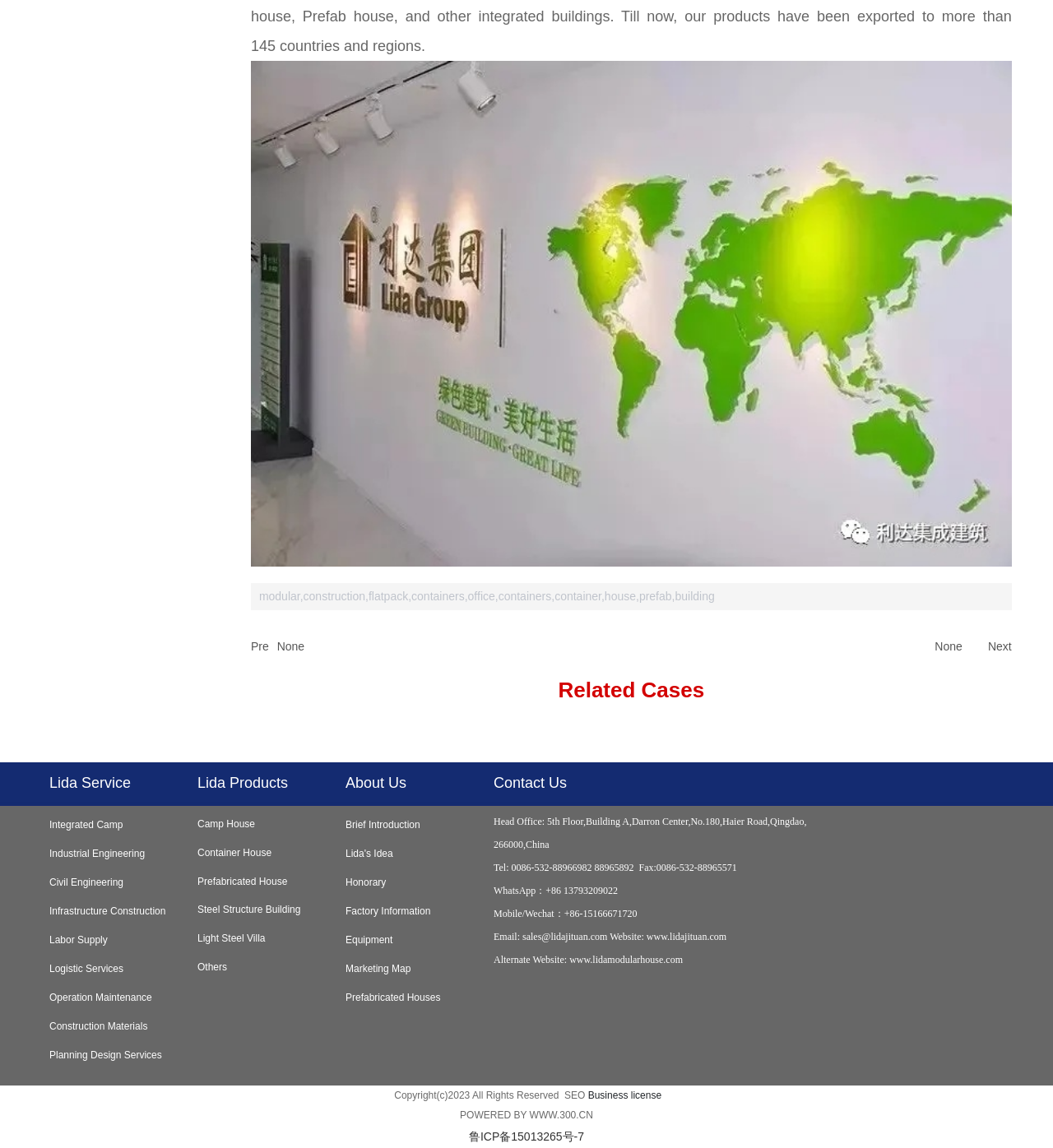Identify the bounding box for the UI element described as: "0086-532-88965571". Ensure the coordinates are four float numbers between 0 and 1, formatted as [left, top, right, bottom].

[0.623, 0.751, 0.7, 0.761]